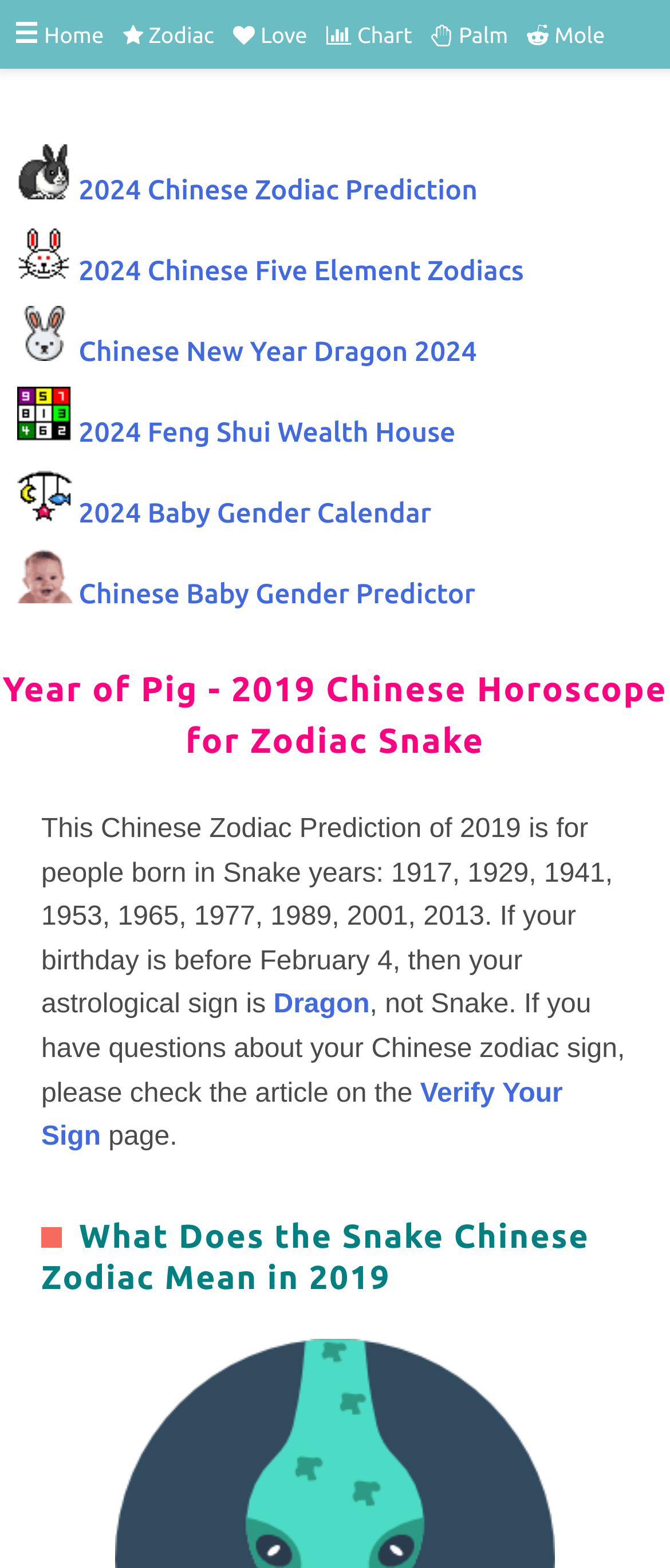Respond concisely with one word or phrase to the following query:
How many links are there in the top navigation menu?

7